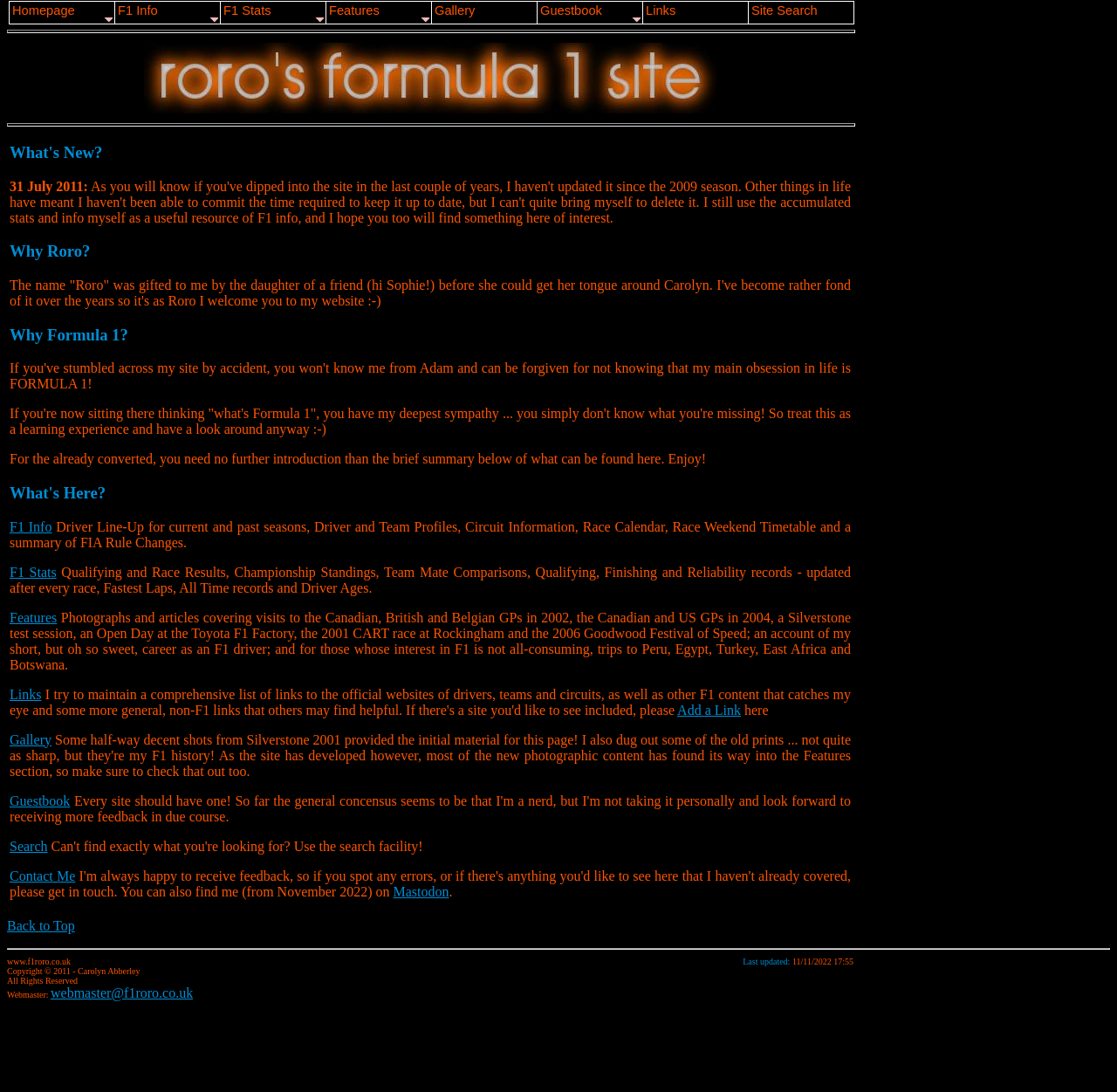Create a detailed summary of all the visual and textual information on the webpage.

This webpage is dedicated to Formula 1 and is titled "Roro's Formula 1 Site". At the top of the page, there is a horizontal separator, followed by a layout table containing the site's title and a logo image. Below this, there is another horizontal separator.

The main content of the page is divided into sections, each with its own heading. The first section, "What's New?", provides an update on the site's status and a brief introduction to the author. The next section, "Why Roro?", explains the origin of the site's name, while "Why Formula 1?" introduces the author's passion for the sport.

The "What's Here?" section provides an overview of the site's content, including F1 information, statistics, features, links, and a gallery. Each of these sections is further divided into subheadings and links to specific pages or resources.

Throughout the page, there are several images, including a logo at the top and smaller icons next to each section heading. The page also features a navigation menu at the top, with links to the homepage, F1 info, F1 stats, features, gallery, guestbook, and site search.

At the bottom of the page, there is a copyright notice, a link to the webmaster's email, and a note on the last update date. Additionally, there is a "Back to Top" link, allowing users to quickly return to the top of the page.